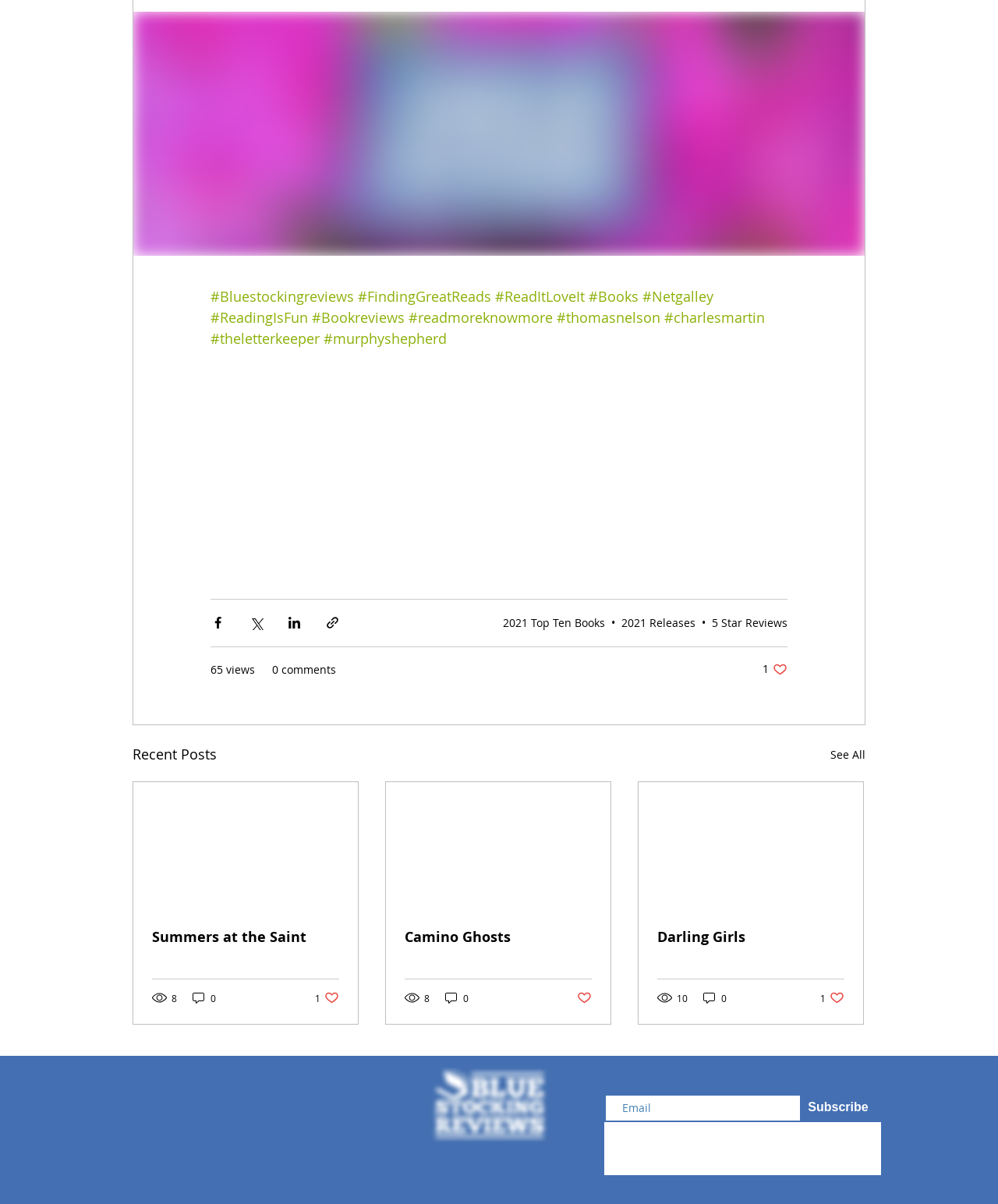Locate the bounding box coordinates of the area where you should click to accomplish the instruction: "Enter email address in the 'Email' textbox".

[0.605, 0.908, 0.803, 0.932]